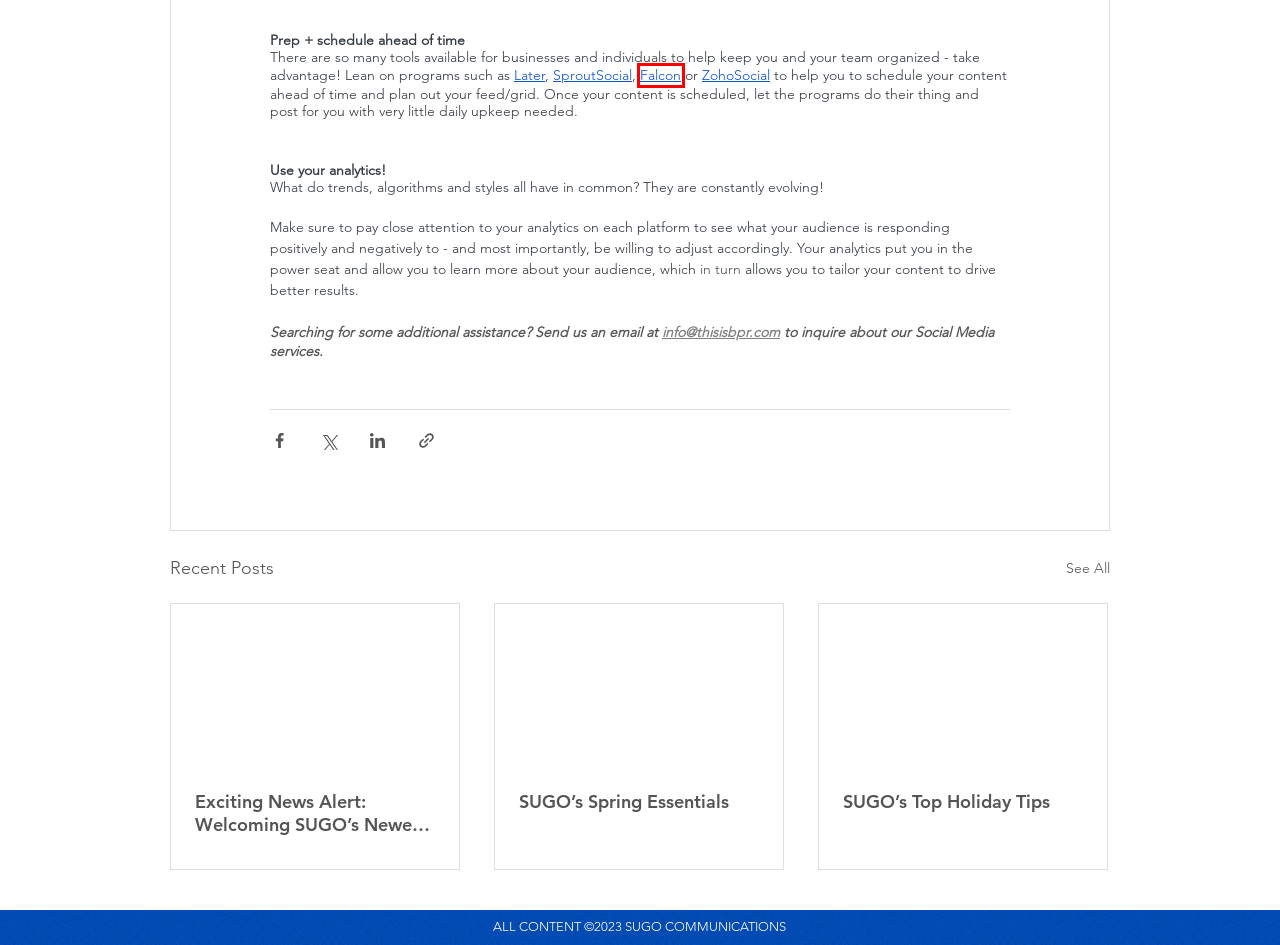A screenshot of a webpage is provided, featuring a red bounding box around a specific UI element. Identify the webpage description that most accurately reflects the new webpage after interacting with the selected element. Here are the candidates:
A. What's New! | TCPG Influencer Relations | SUGO Communications
B. Careers | Sugo Communications
C. SUGO’s Spring Essentials
D. Brandwatch
E. Social media management software for all businesses - Zoho Social
F. Later: Top Social Media Management & Influencer Platform
G. SUGO’s Top Holiday Tips
H. Exciting News Alert: Welcoming SUGO’s Newest Clients

D